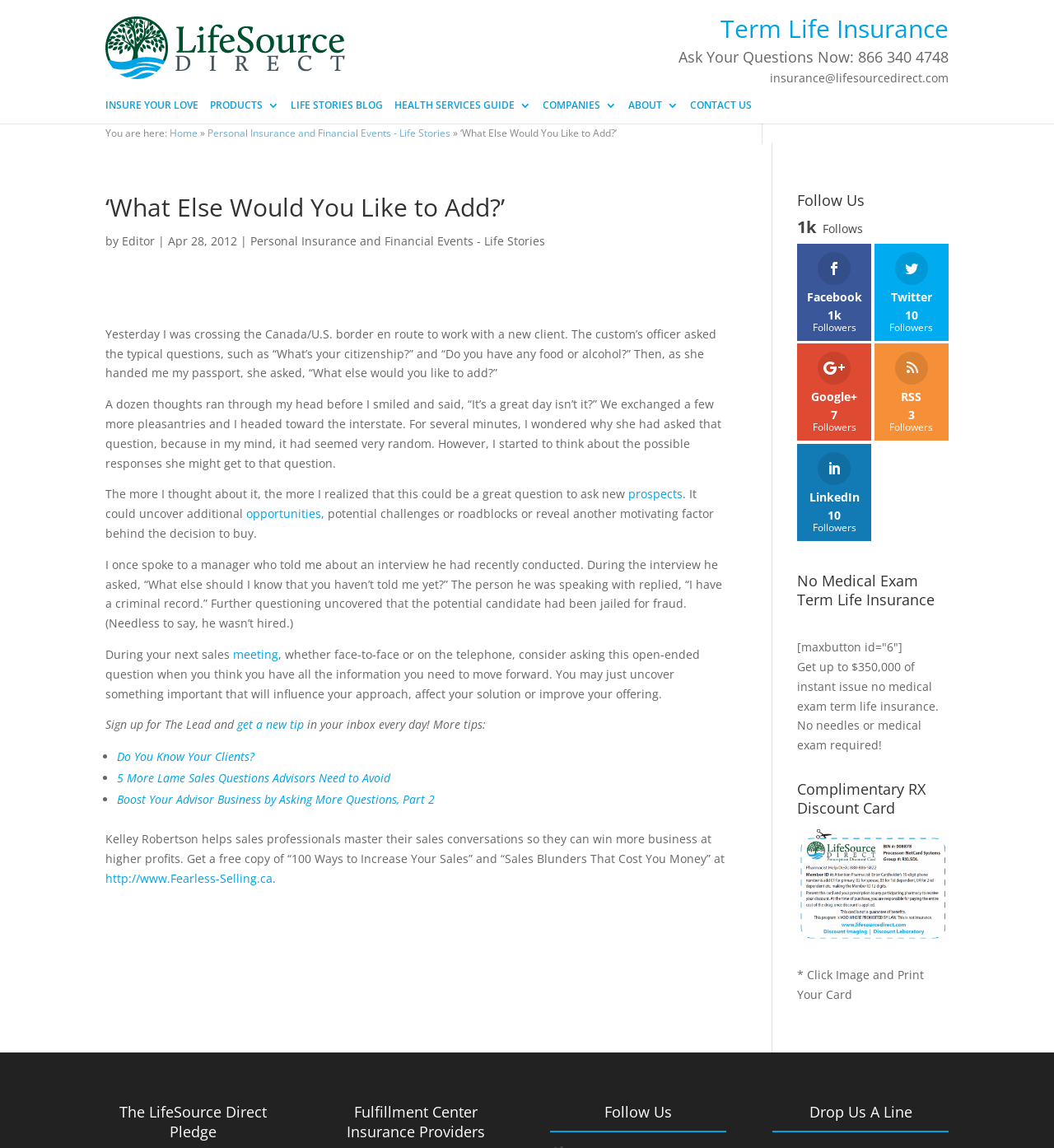Identify the bounding box coordinates for the element you need to click to achieve the following task: "Email to insurance@lifesourcedirect.com". Provide the bounding box coordinates as four float numbers between 0 and 1, in the form [left, top, right, bottom].

[0.73, 0.061, 0.9, 0.075]